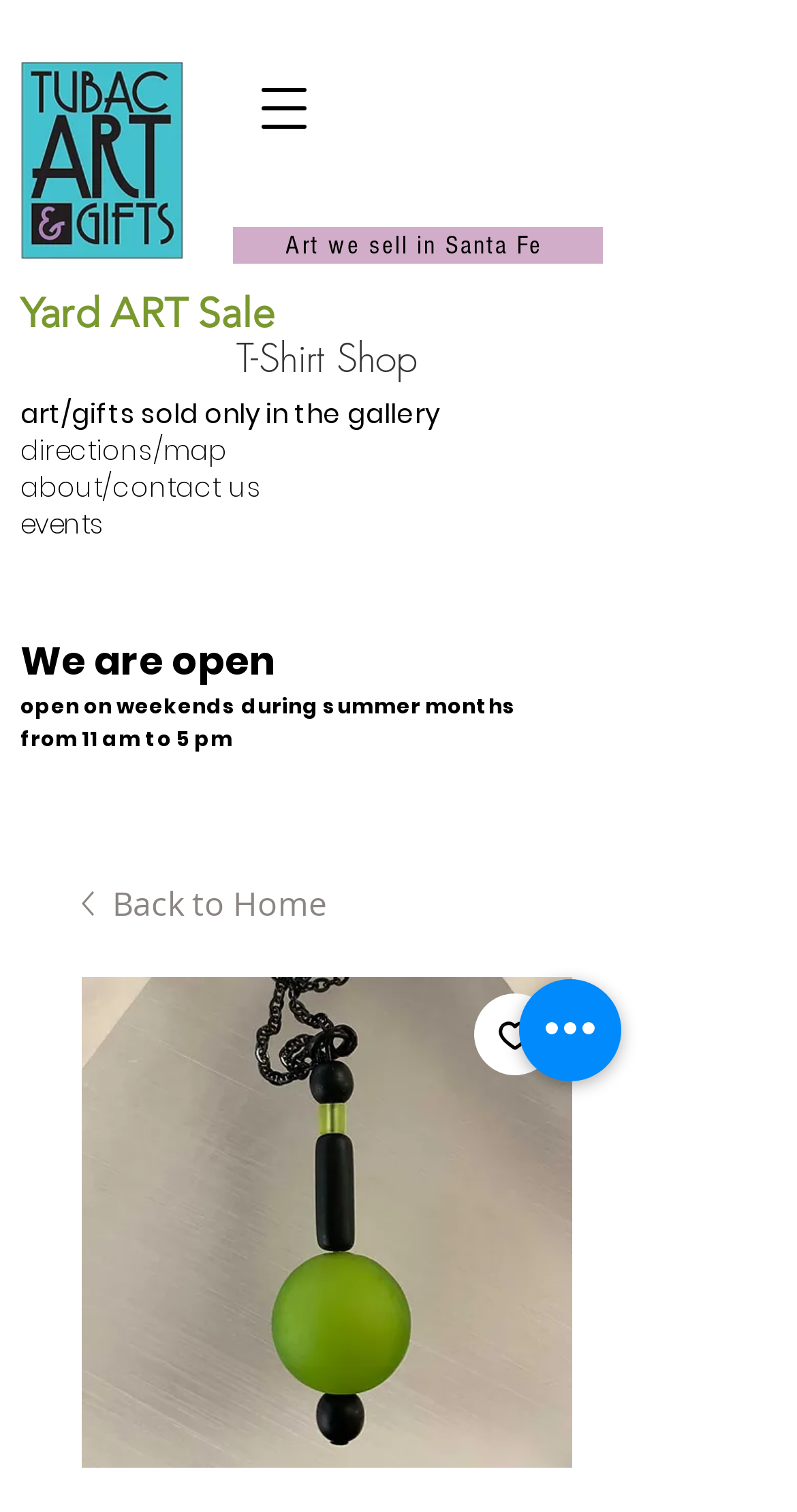Please find the bounding box coordinates of the clickable region needed to complete the following instruction: "Go to T-Shirt Shop". The bounding box coordinates must consist of four float numbers between 0 and 1, i.e., [left, top, right, bottom].

[0.272, 0.224, 0.549, 0.249]